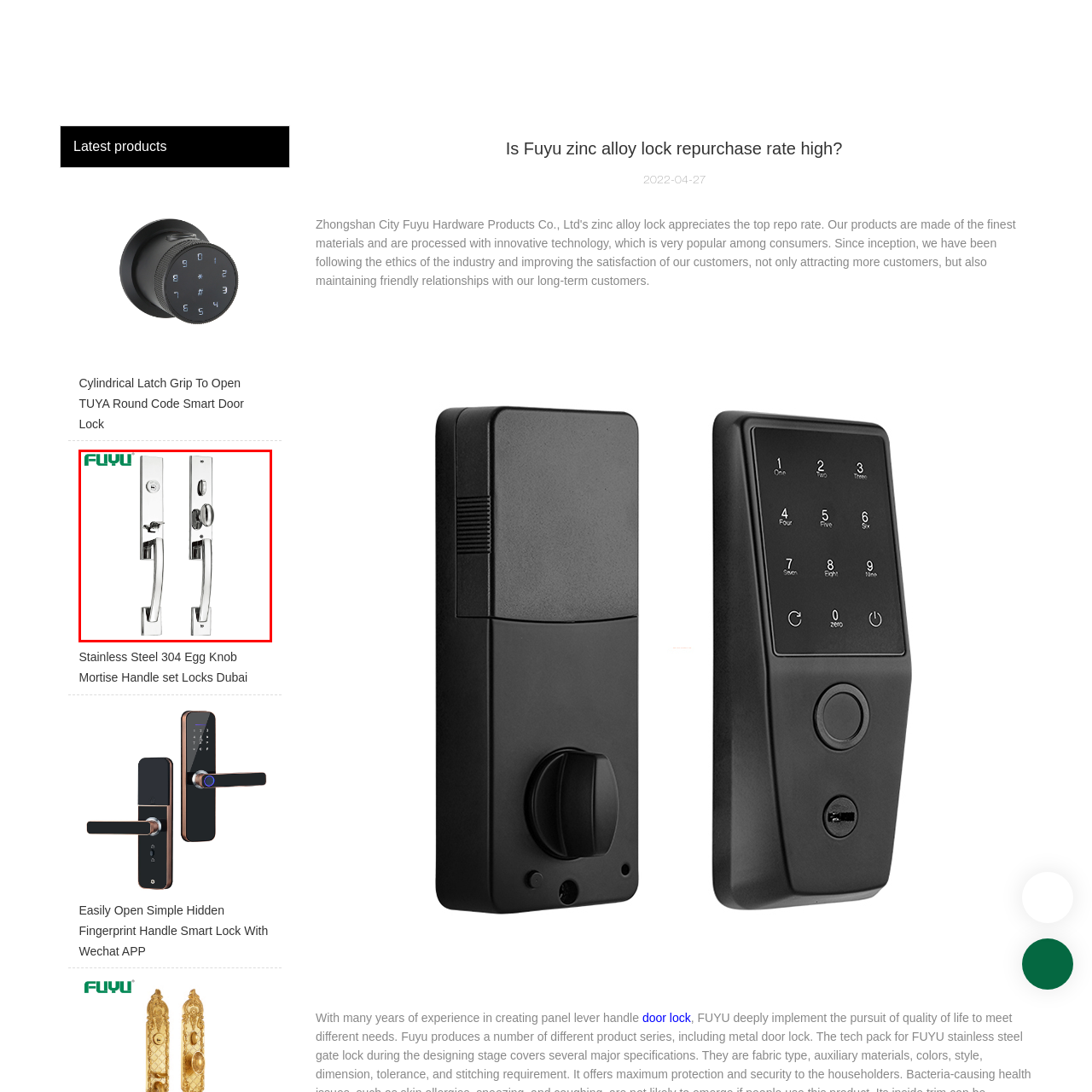How many components does the door lock handle set include?  
Carefully review the image highlighted by the red outline and respond with a comprehensive answer based on the image's content.

According to the caption, the set includes two distinct components: one side is equipped with a keyhole and a secure latch mechanism, while the other displays a smooth, ergonomic handle.